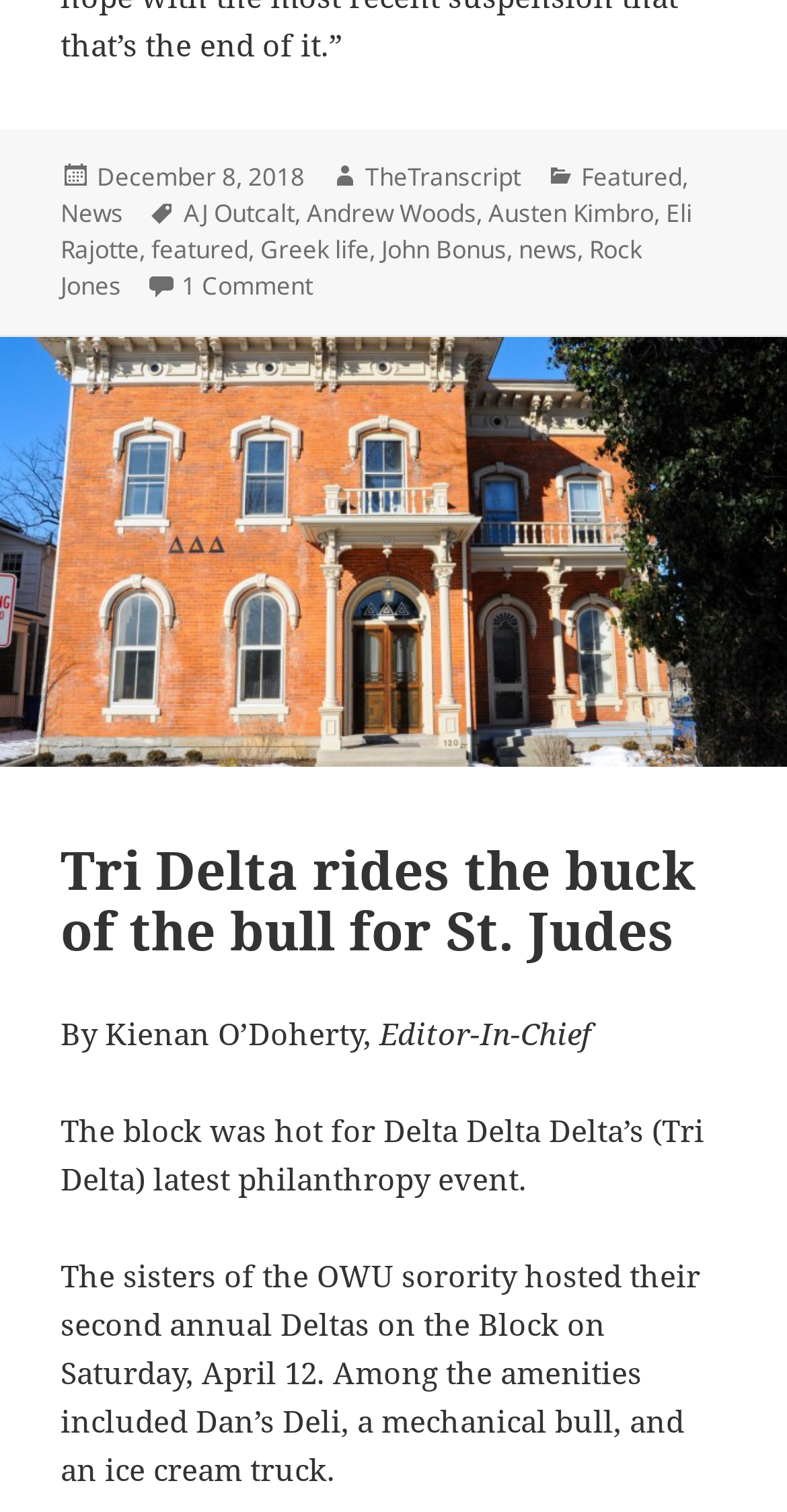Identify the bounding box coordinates for the UI element described by the following text: "news". Provide the coordinates as four float numbers between 0 and 1, in the format [left, top, right, bottom].

[0.659, 0.153, 0.733, 0.177]